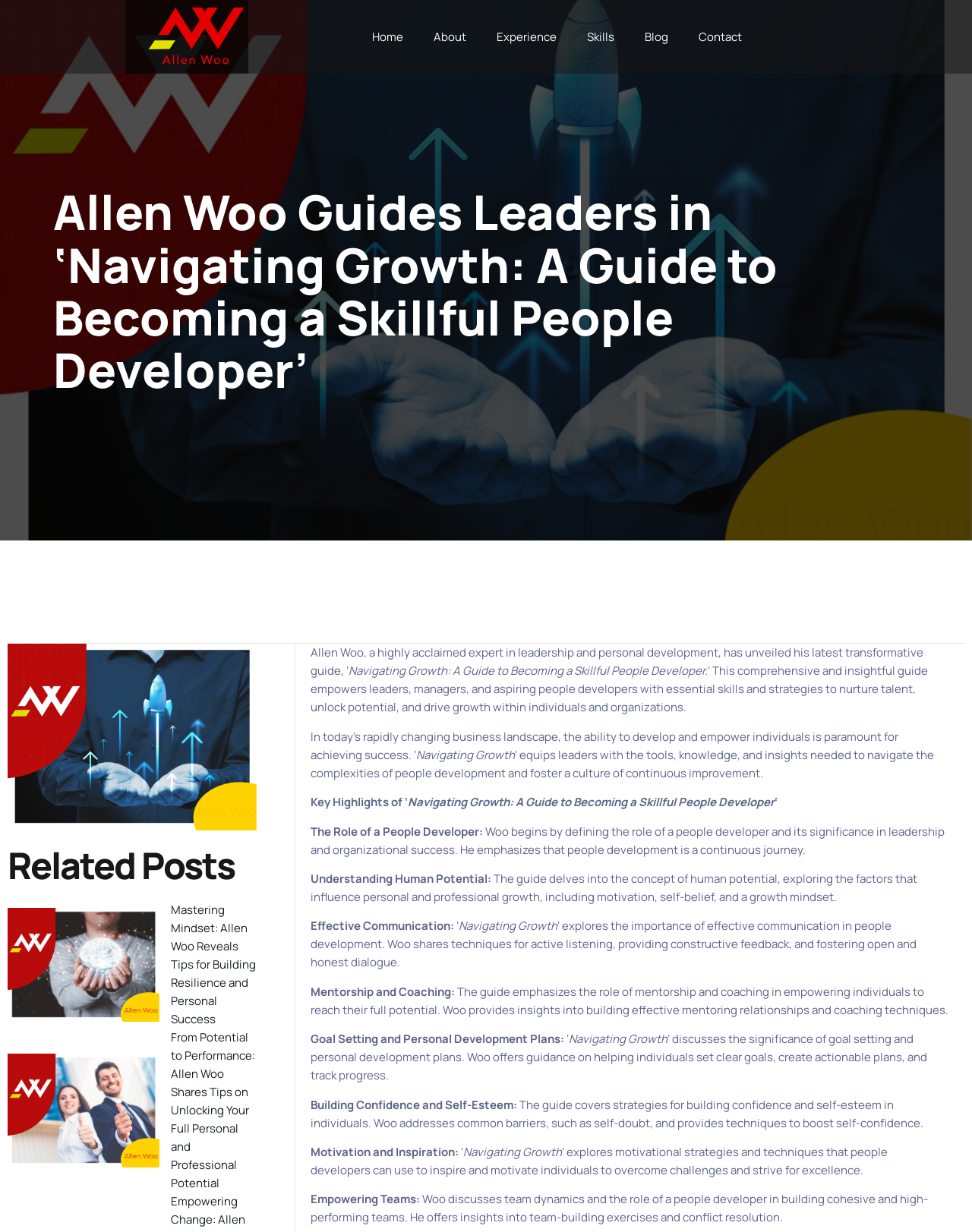What is the role of a people developer?
Your answer should be a single word or phrase derived from the screenshot.

To develop and empower individuals